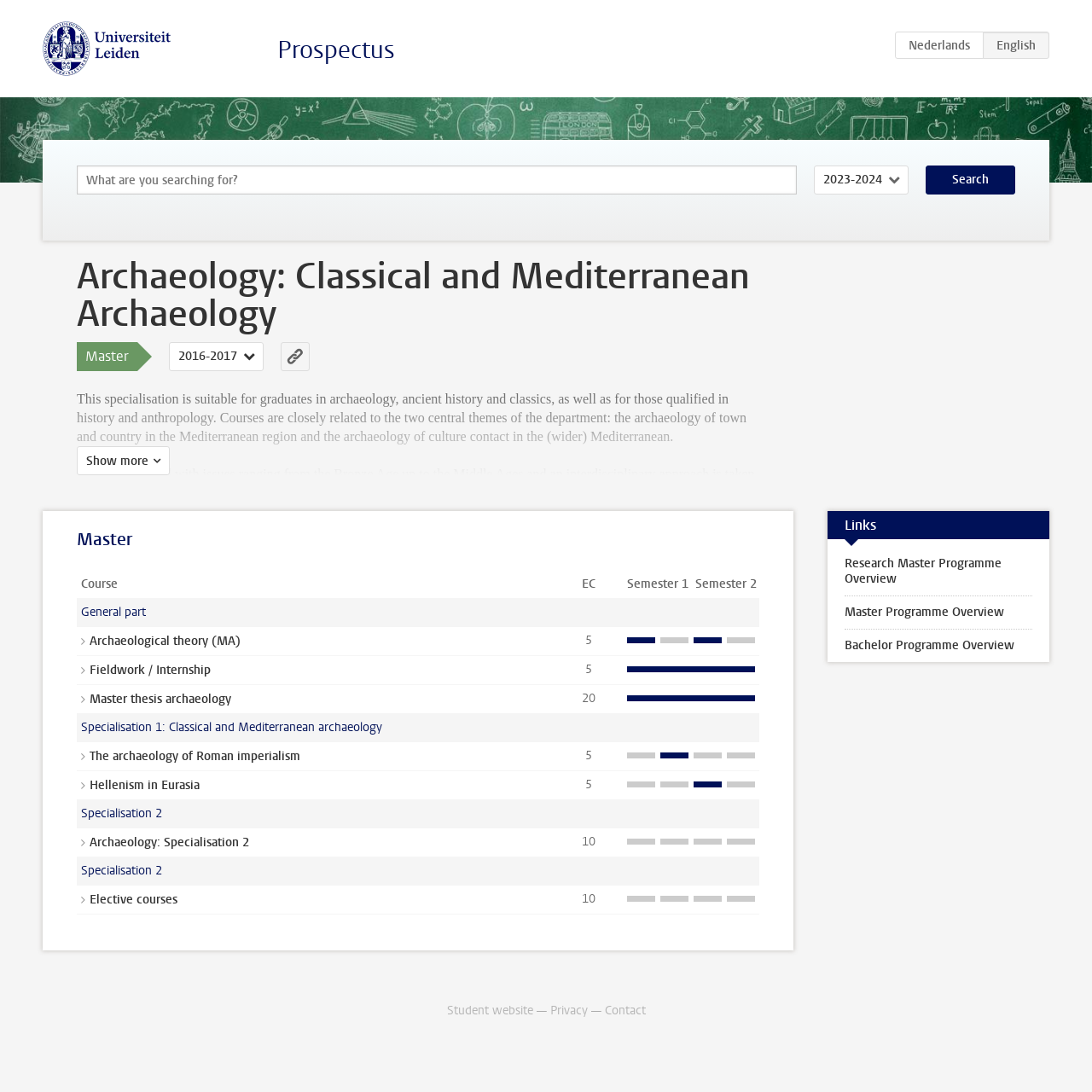What is the main heading displayed on the webpage? Please provide the text.

Archaeology: Classical and Mediterranean Archaeology